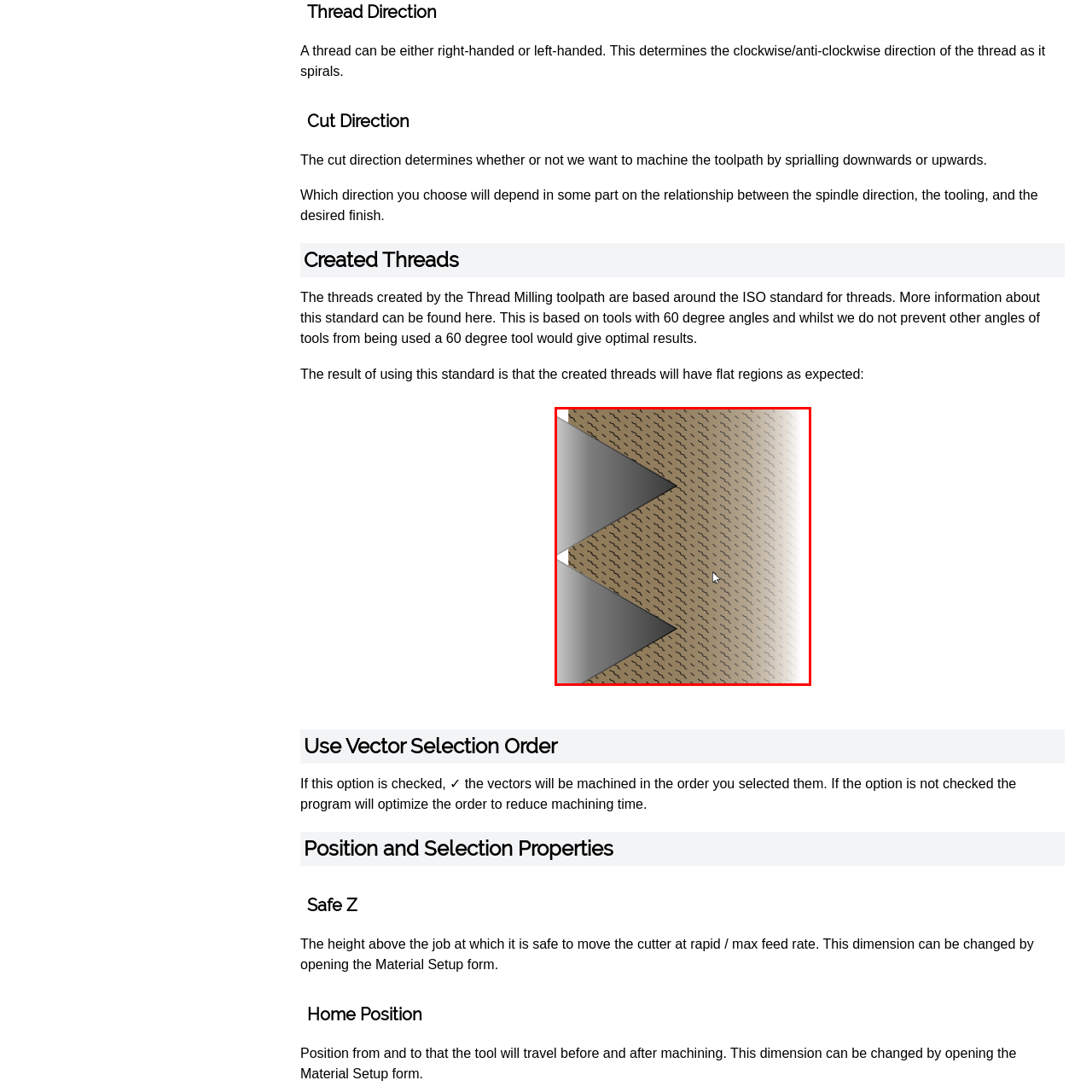View the segment outlined in white, What is the machining process creating? 
Answer using one word or phrase.

Threads or grooves